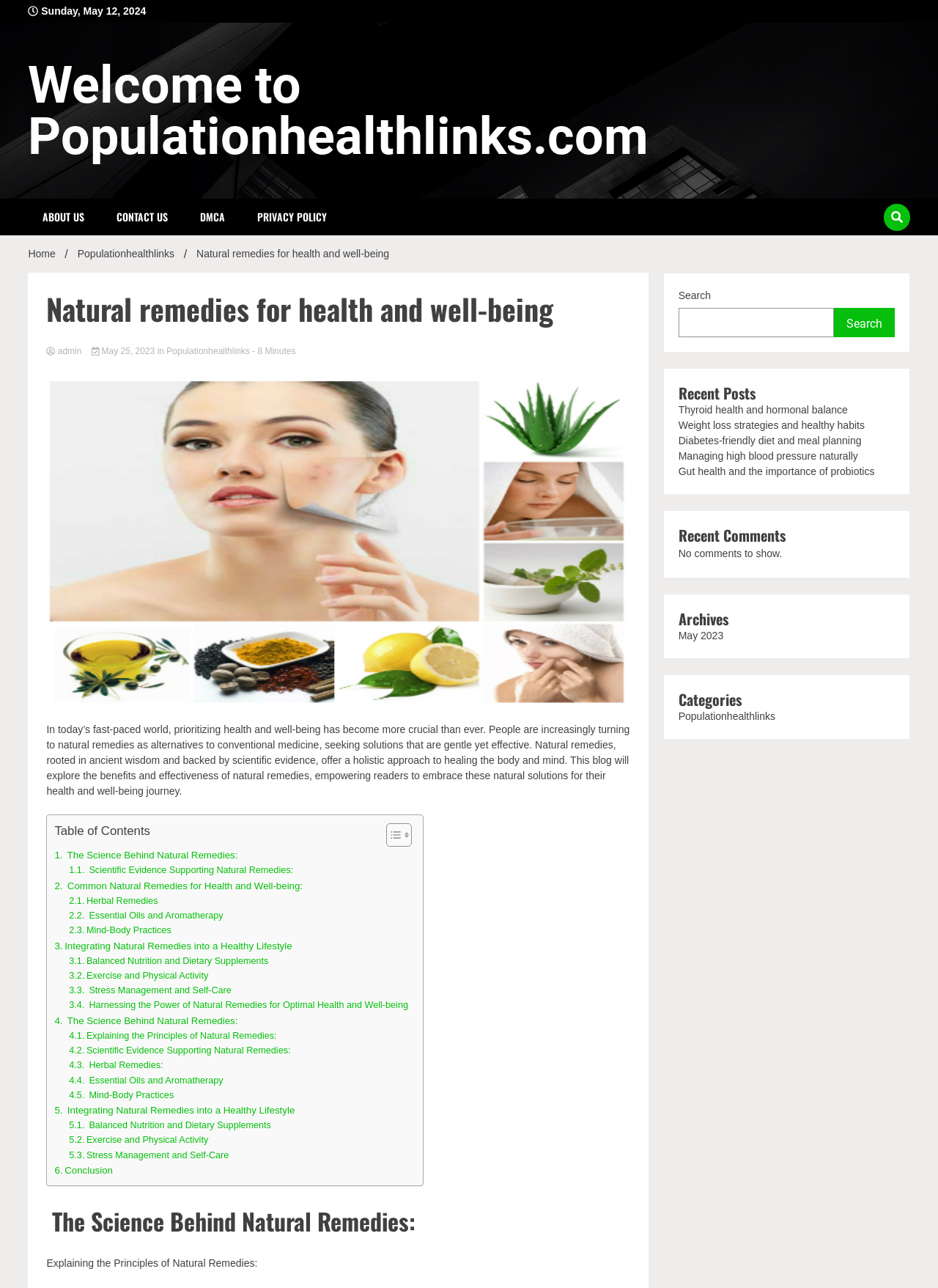Given the content of the image, can you provide a detailed answer to the question?
How many links are there in the 'Recent Posts' section?

The 'Recent Posts' section is located in the complementary element, and it contains 5 links, which are 'Thyroid health and hormonal balance', 'Weight loss strategies and healthy habits', 'Diabetes-friendly diet and meal planning', 'Managing high blood pressure naturally', and 'Gut health and the importance of probiotics'.